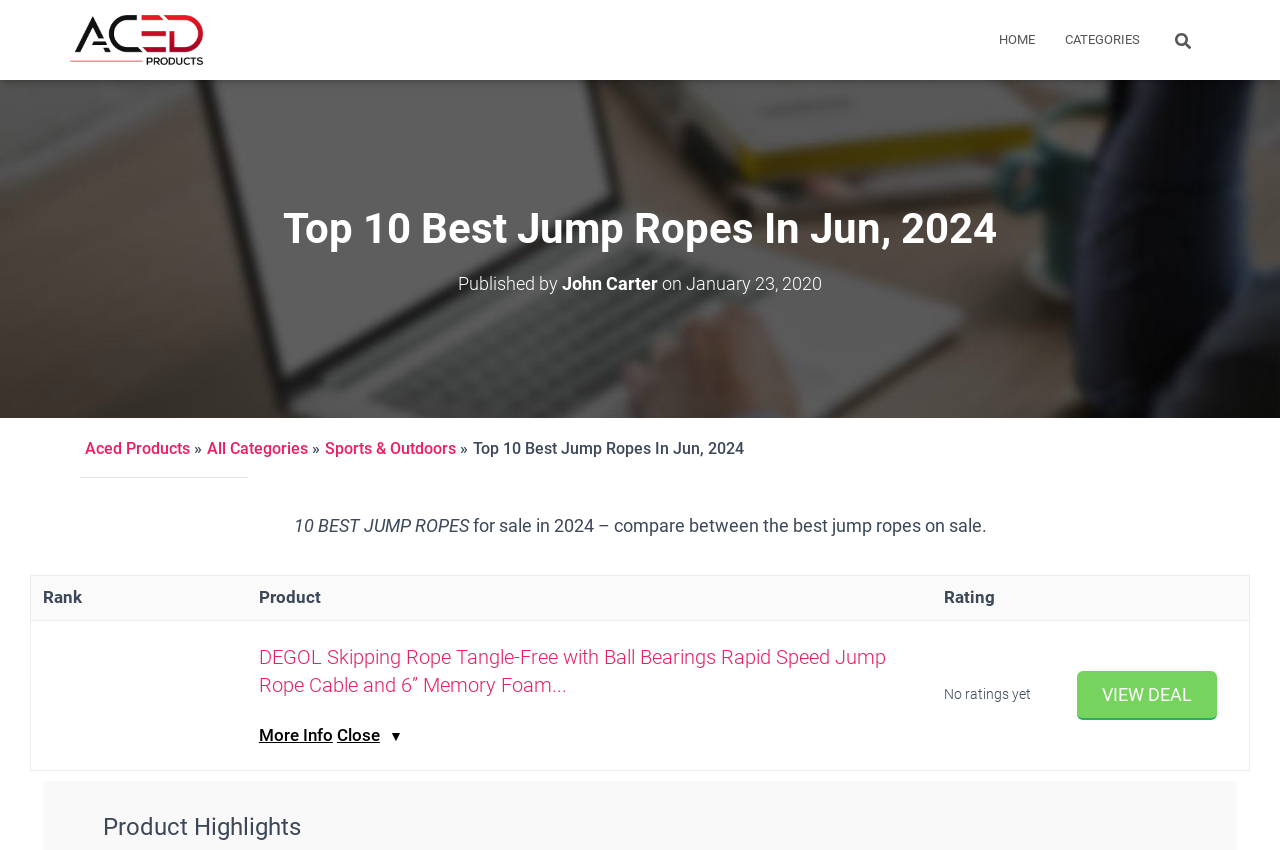Answer the question using only one word or a concise phrase: What is the rating of the first jump rope?

No ratings yet